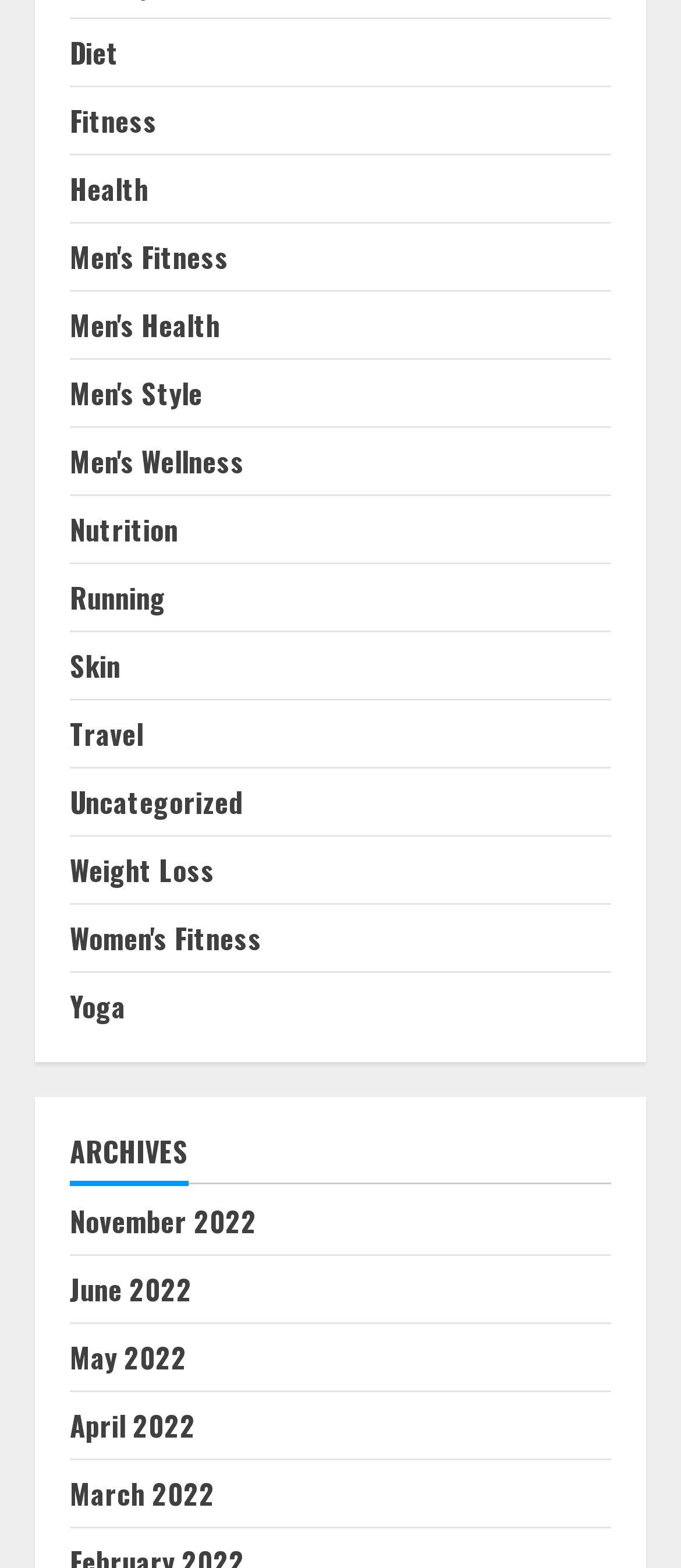Locate the bounding box coordinates of the region to be clicked to comply with the following instruction: "Read about Yoga". The coordinates must be four float numbers between 0 and 1, in the form [left, top, right, bottom].

[0.103, 0.629, 0.185, 0.655]